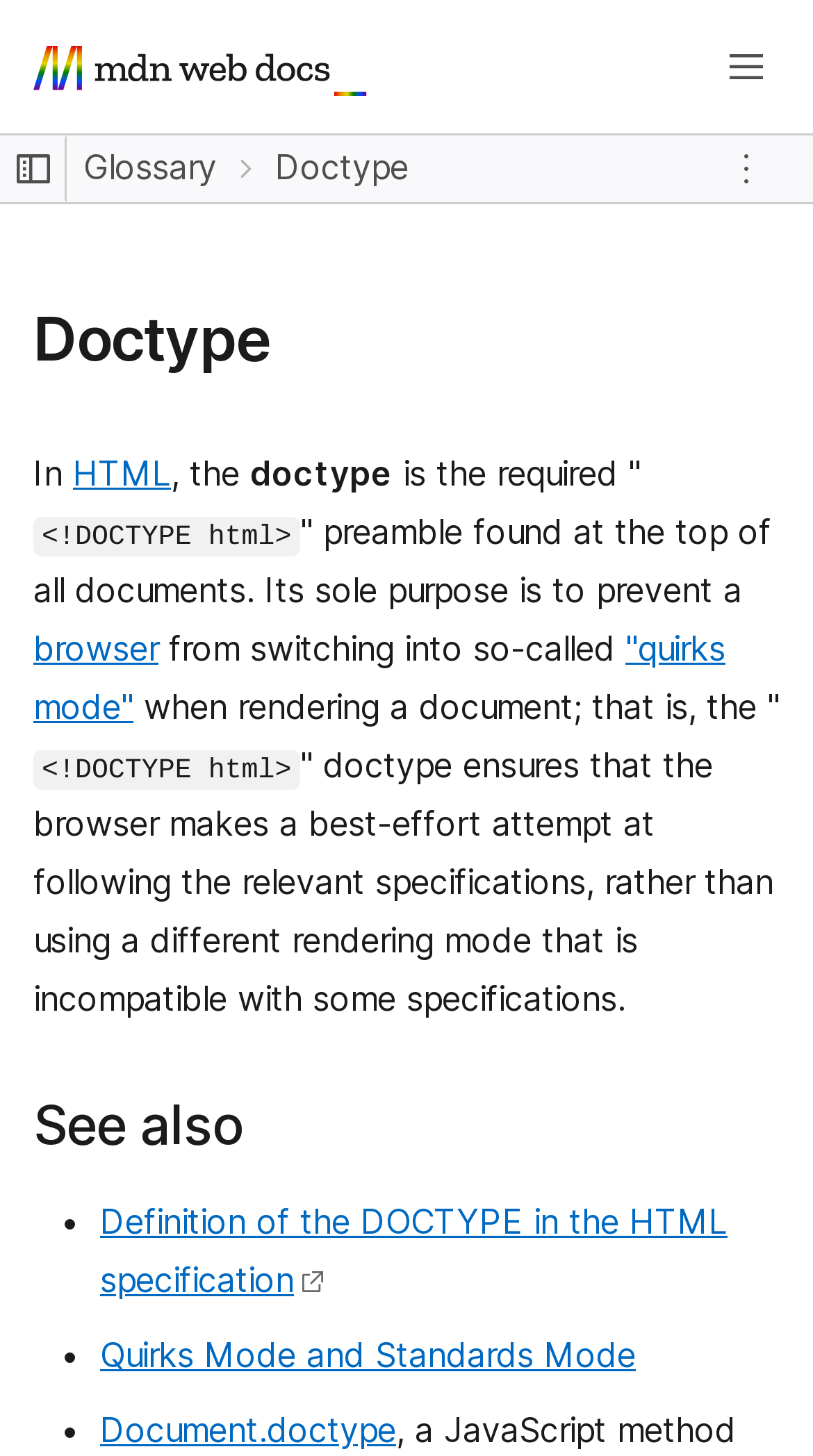Determine the bounding box coordinates of the clickable element to achieve the following action: 'Read about Quirks Mode and Standards Mode'. Provide the coordinates as four float values between 0 and 1, formatted as [left, top, right, bottom].

[0.123, 0.916, 0.782, 0.945]